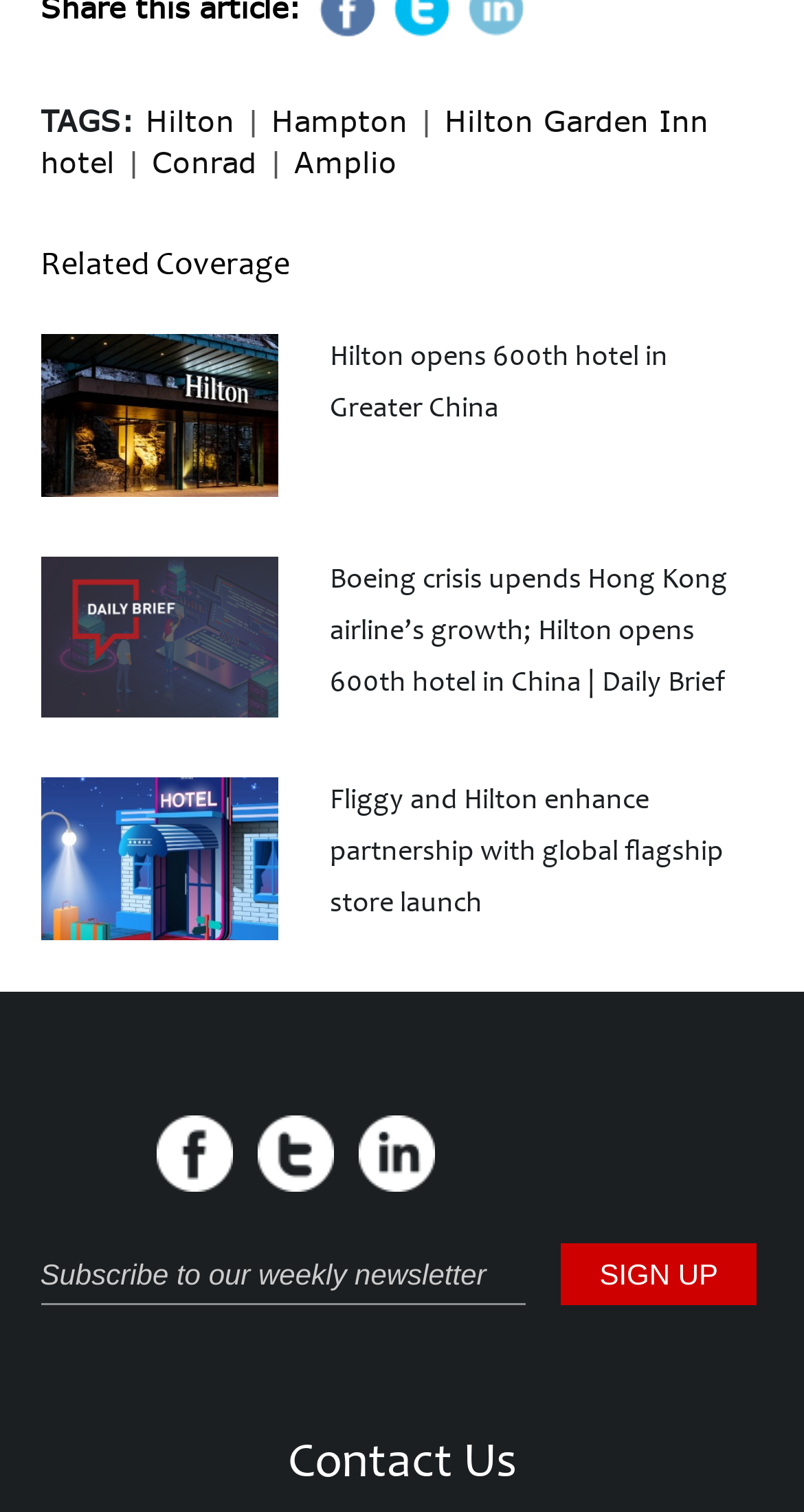What is the topic of the 'Related Coverage' section?
Could you give a comprehensive explanation in response to this question?

The 'Related Coverage' section is located below the hotel brand list and contains several links with descriptions related to Hilton hotels, such as 'Hilton opens 600th hotel in Greater China' and 'Fliggy and Hilton enhance partnership with global flagship store launch'.